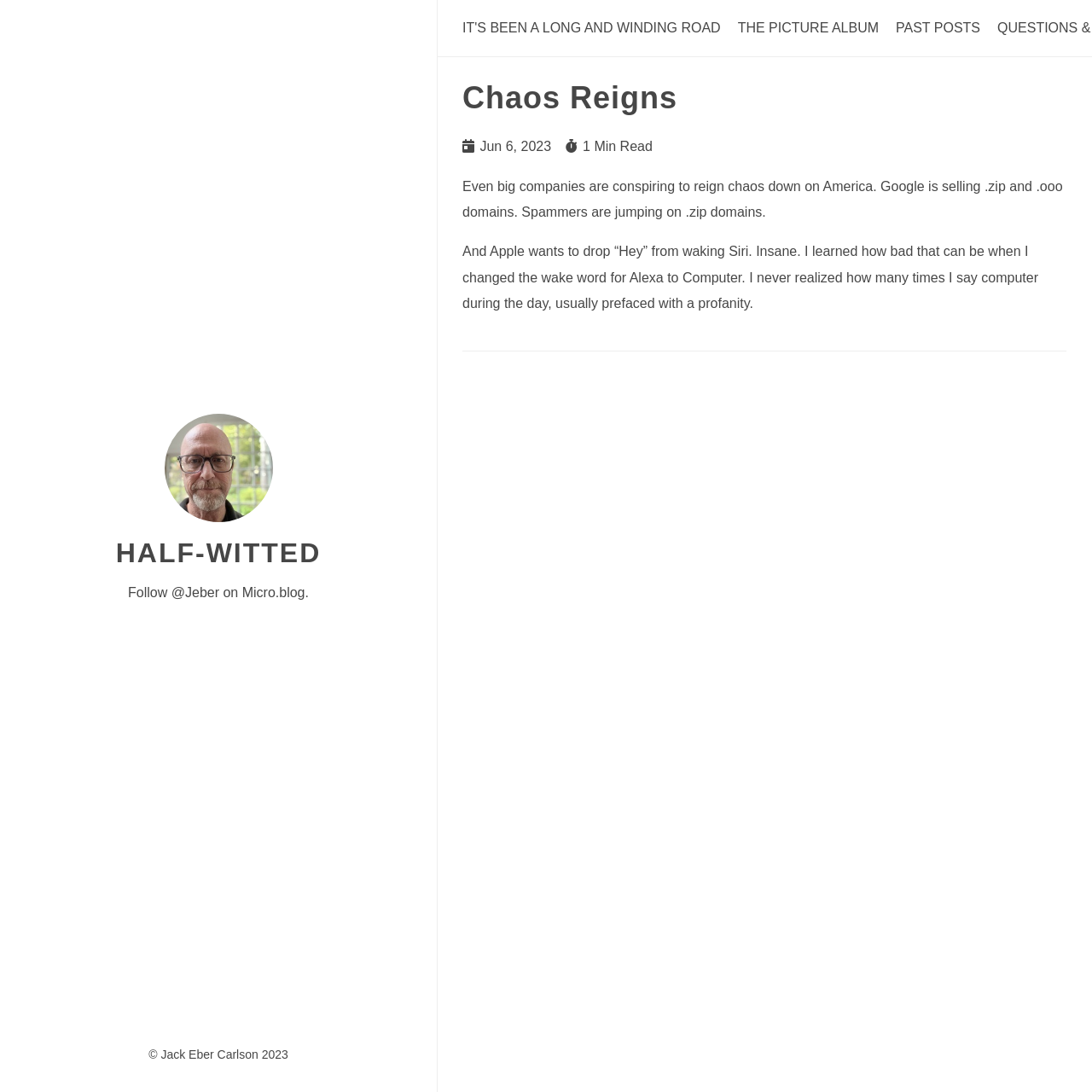Predict the bounding box of the UI element based on this description: "Emily Brown".

None